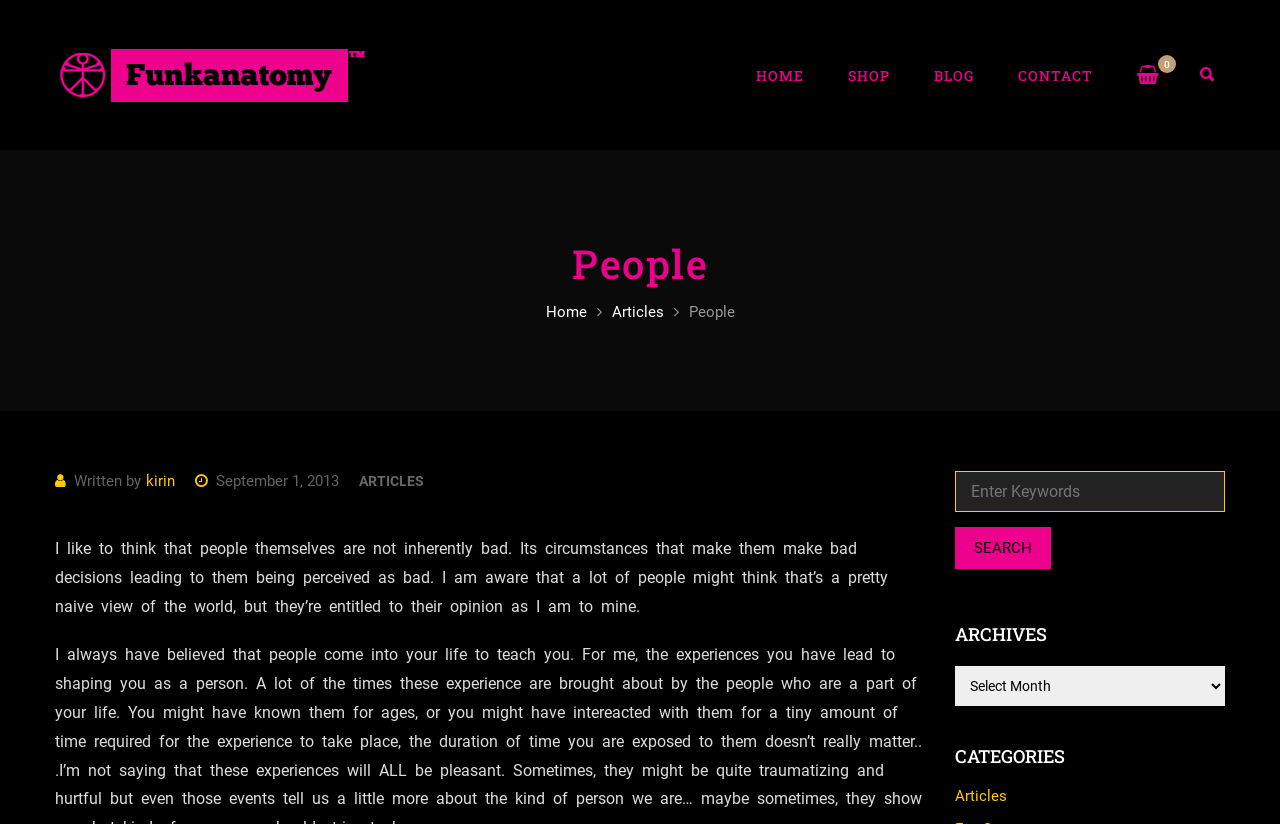Pinpoint the bounding box coordinates of the clickable element needed to complete the instruction: "view archives". The coordinates should be provided as four float numbers between 0 and 1: [left, top, right, bottom].

[0.746, 0.808, 0.957, 0.856]